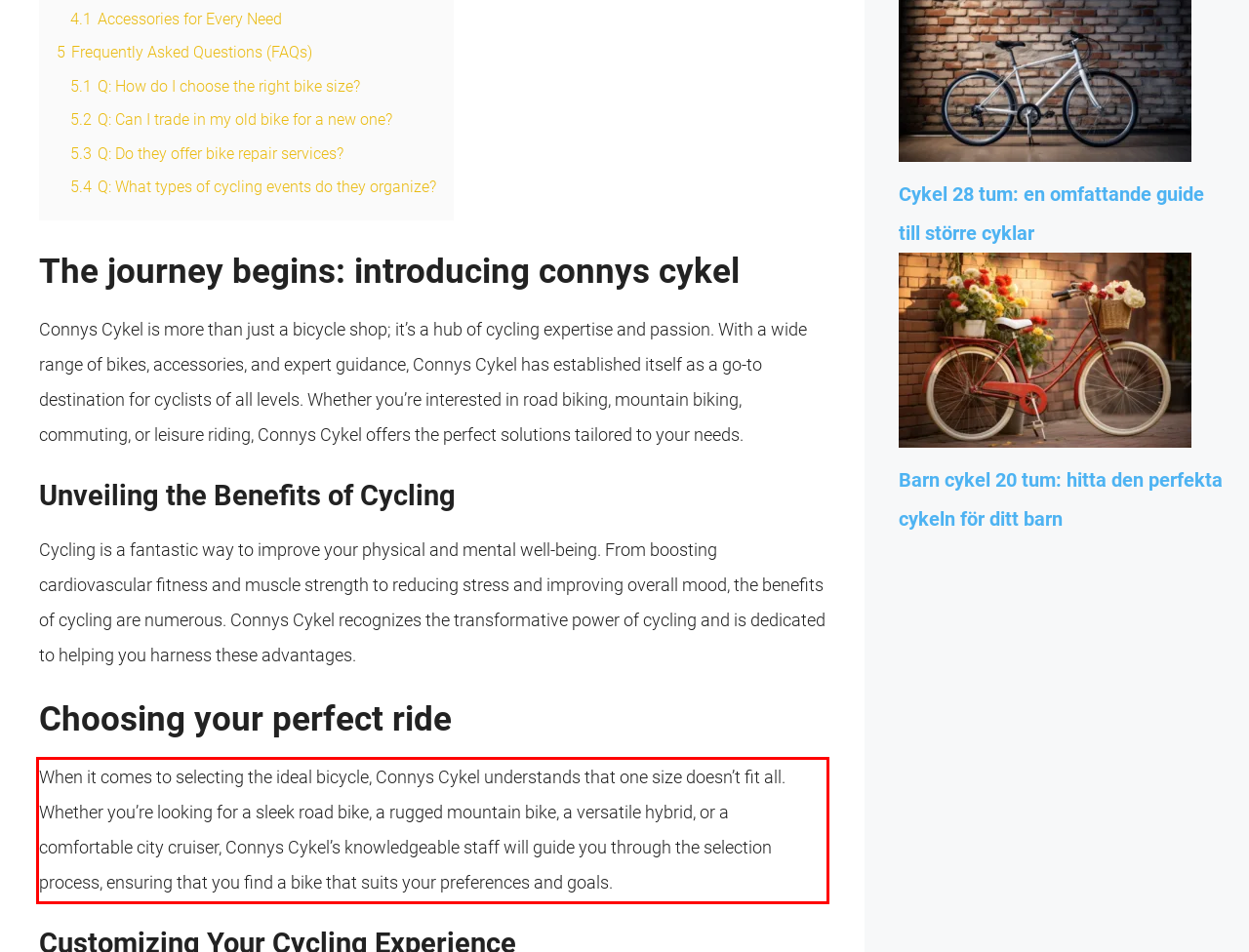You have a screenshot of a webpage where a UI element is enclosed in a red rectangle. Perform OCR to capture the text inside this red rectangle.

When it comes to selecting the ideal bicycle, Connys Cykel understands that one size doesn’t fit all. Whether you’re looking for a sleek road bike, a rugged mountain bike, a versatile hybrid, or a comfortable city cruiser, Connys Cykel’s knowledgeable staff will guide you through the selection process, ensuring that you find a bike that suits your preferences and goals.